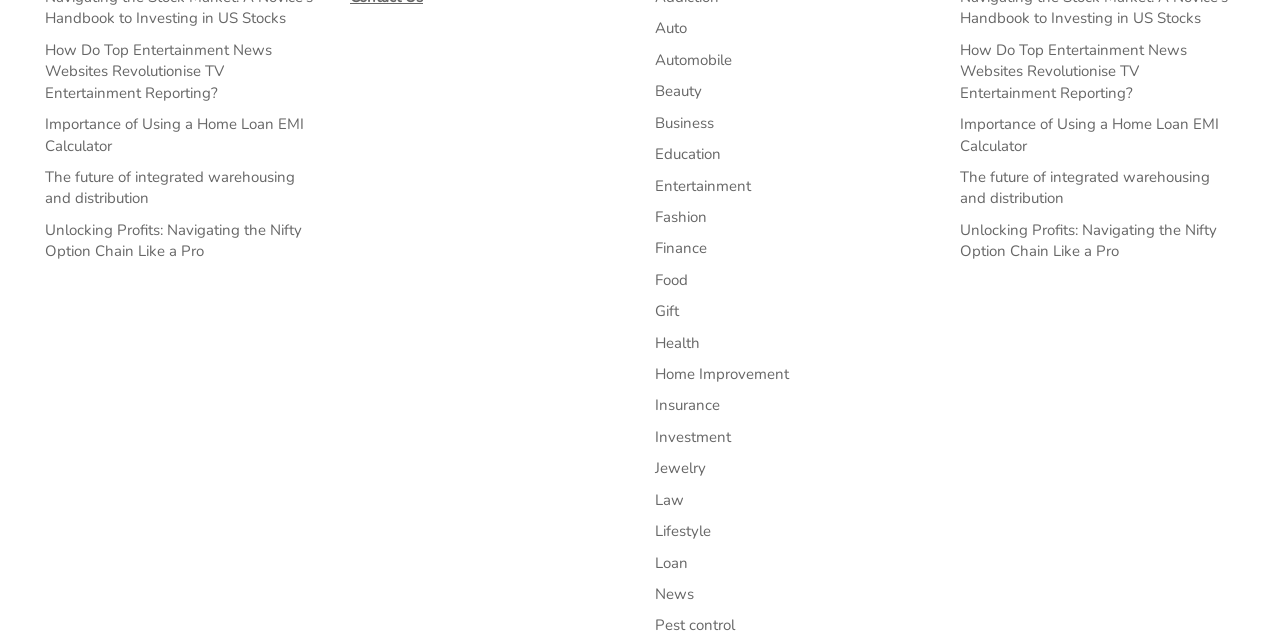Find the bounding box of the web element that fits this description: "Home Improvement".

[0.512, 0.566, 0.616, 0.597]